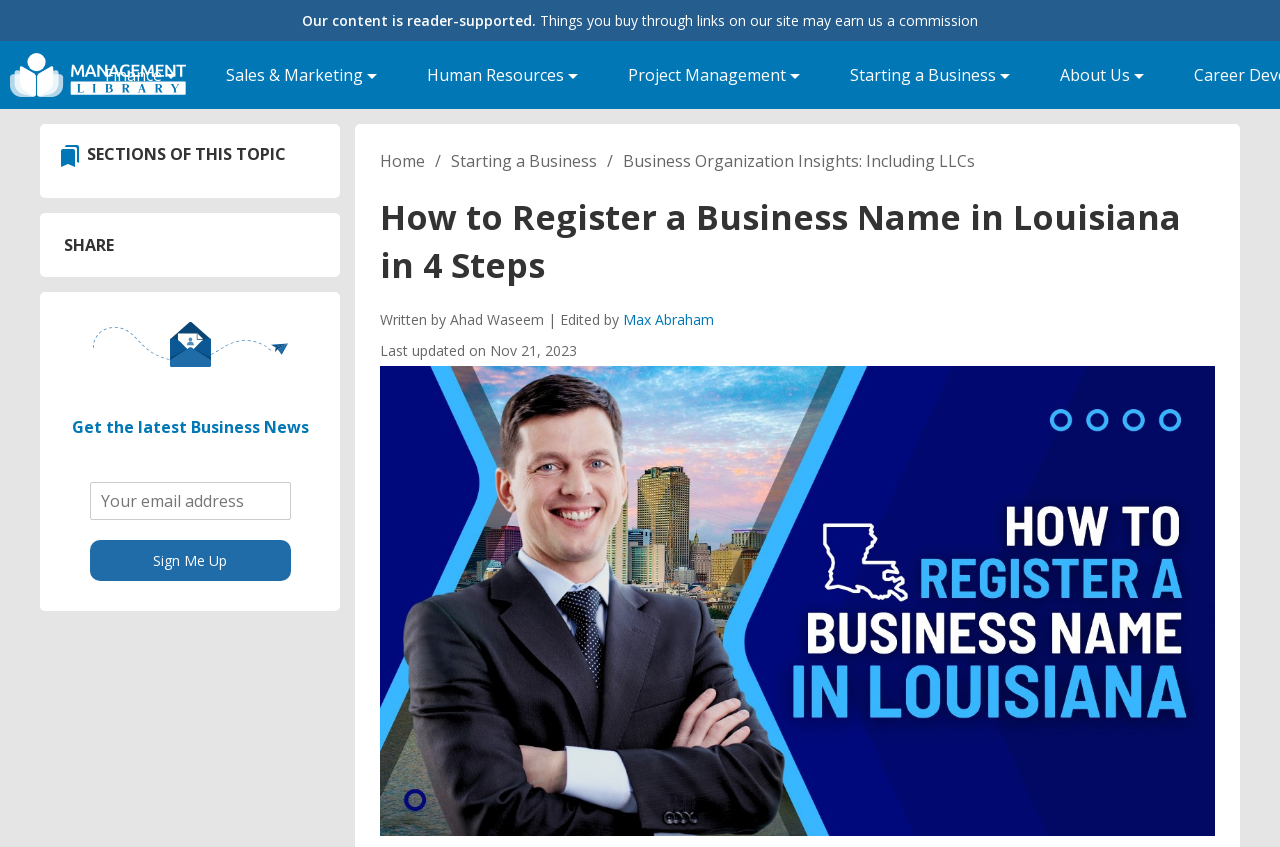Please find the bounding box coordinates of the clickable region needed to complete the following instruction: "Check the latest 'Business News'". The bounding box coordinates must consist of four float numbers between 0 and 1, i.e., [left, top, right, bottom].

[0.056, 0.486, 0.241, 0.523]